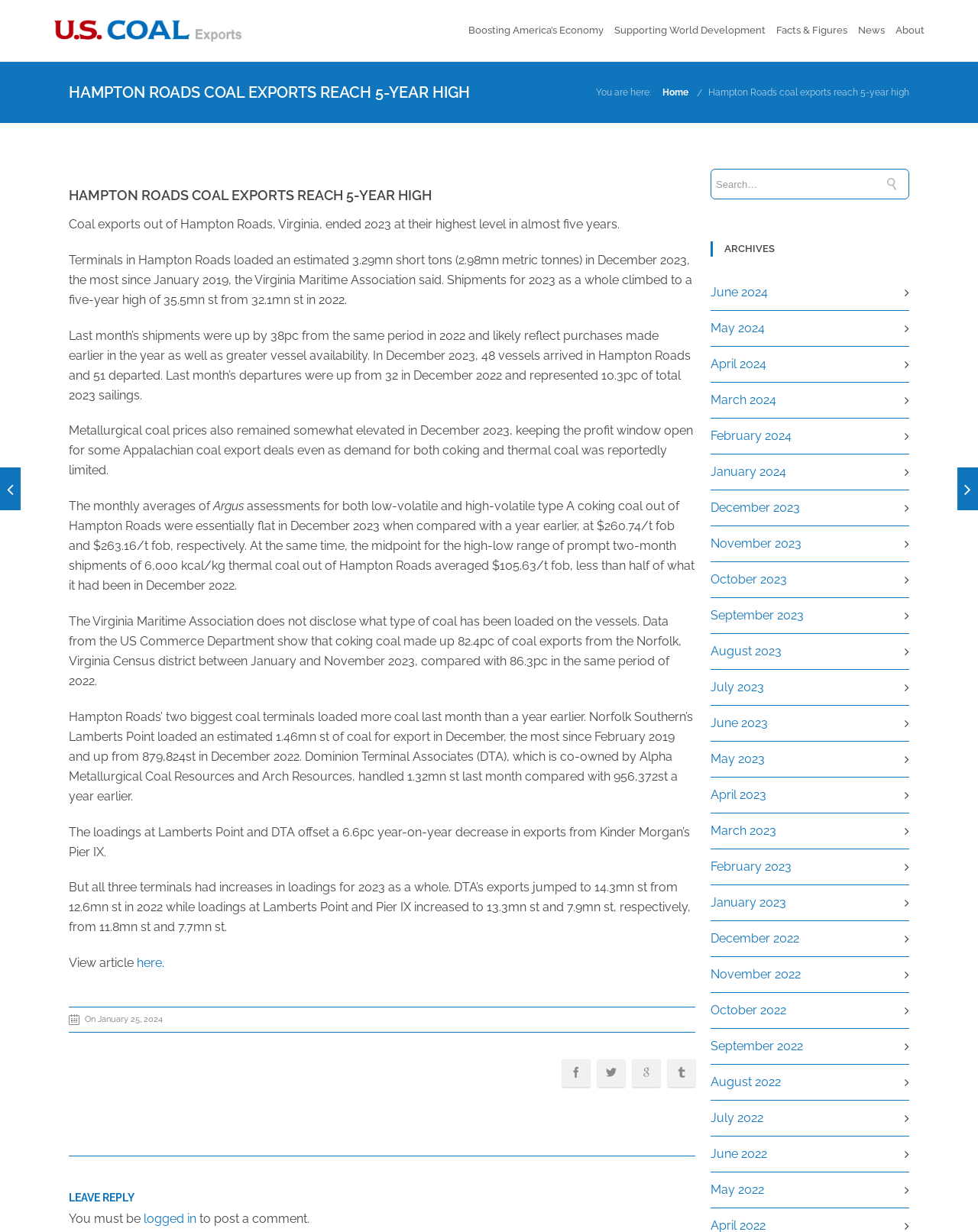Highlight the bounding box of the UI element that corresponds to this description: "Home".

[0.677, 0.071, 0.704, 0.079]